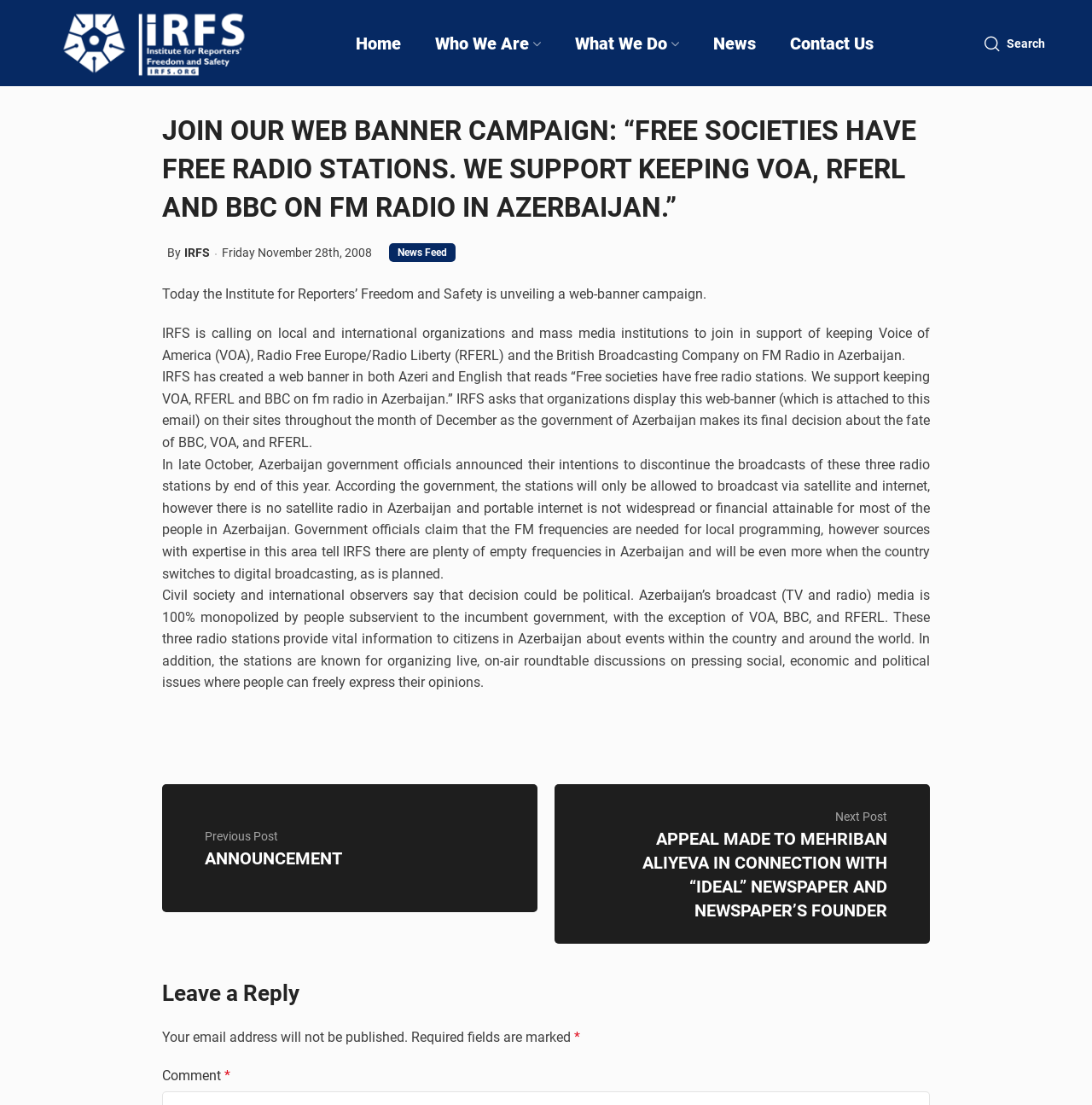Please locate the bounding box coordinates of the element that needs to be clicked to achieve the following instruction: "Click the 'Home' link". The coordinates should be four float numbers between 0 and 1, i.e., [left, top, right, bottom].

[0.31, 0.024, 0.383, 0.054]